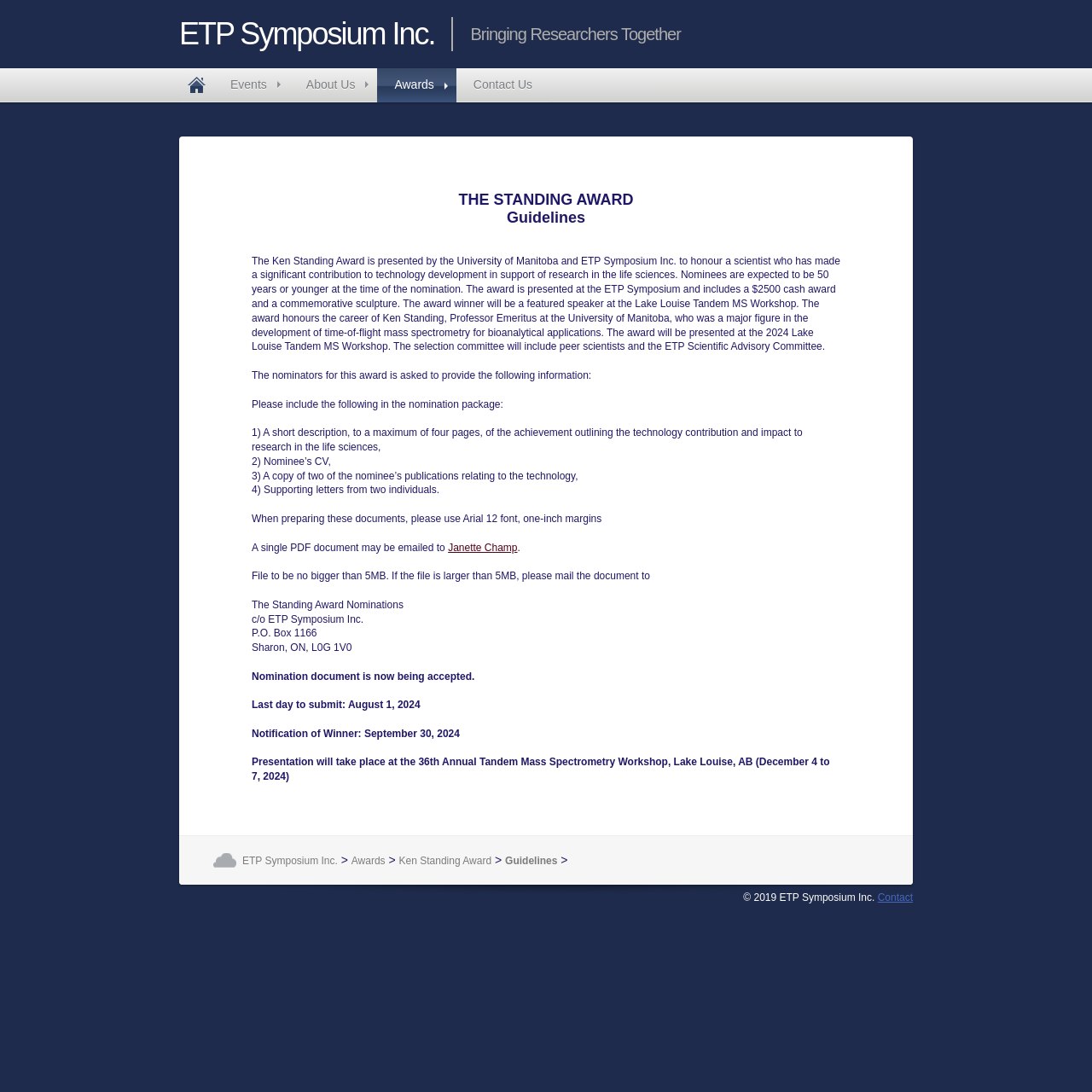Indicate the bounding box coordinates of the element that needs to be clicked to satisfy the following instruction: "Click on the 'Contact Us' link". The coordinates should be four float numbers between 0 and 1, i.e., [left, top, right, bottom].

[0.418, 0.062, 0.503, 0.094]